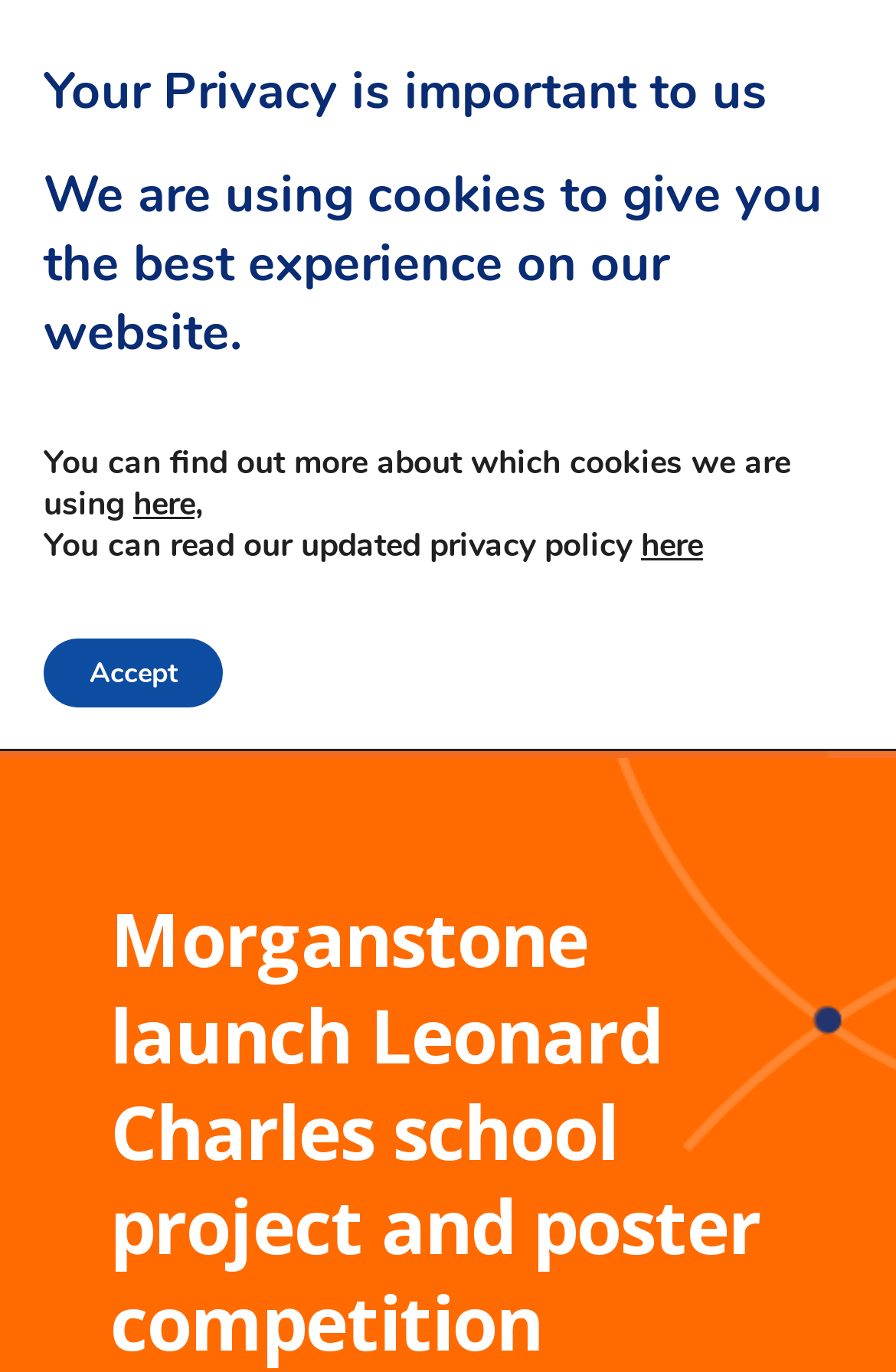What is the text above the cookie banner?
Answer the question with a single word or phrase derived from the image.

Morganstone launch Leonard Charles school project and poster competition